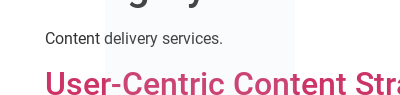What is the design approach of the brand?
Look at the image and answer the question with a single word or phrase.

User-centric